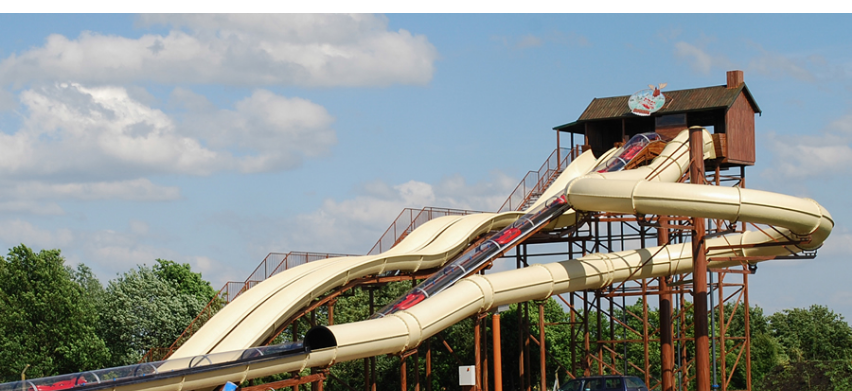Please respond in a single word or phrase: 
What is the primary source of energy for the Solar Splash ride?

Solar energy